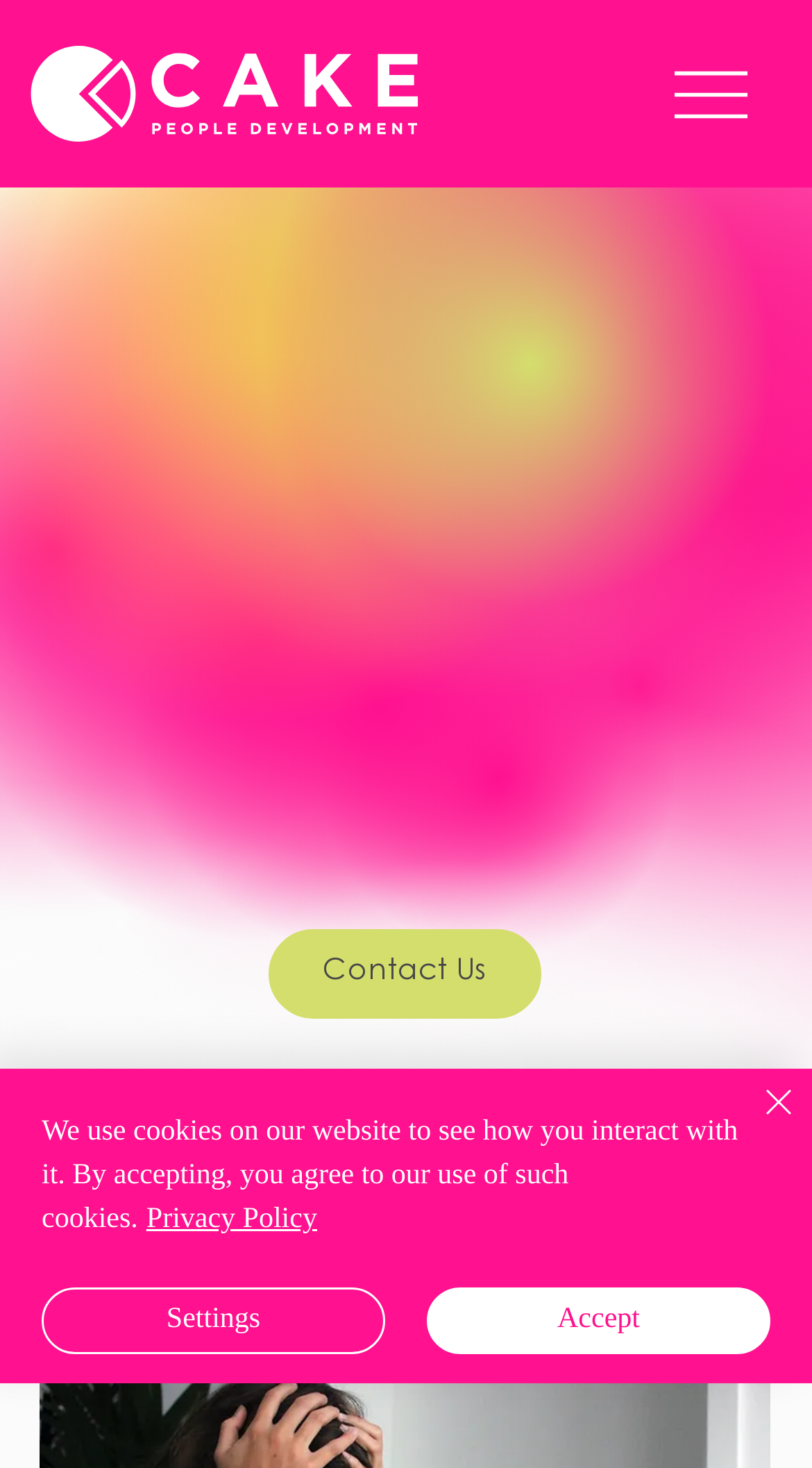What type of content can be found in the 'Blog & Resources' section?
Answer the question with a single word or phrase by looking at the picture.

CAKE news, case studies, insights and more